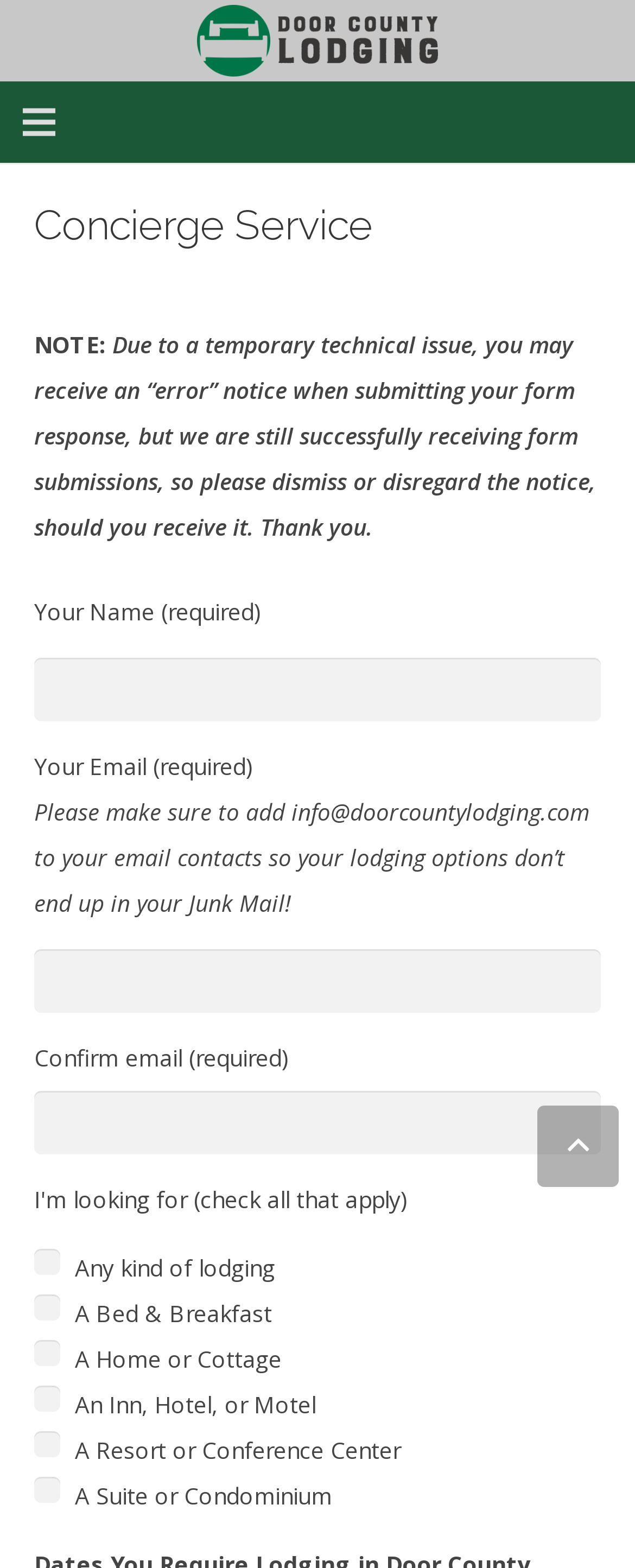How many types of lodging options can be selected?
Please provide a single word or phrase as the answer based on the screenshot.

6